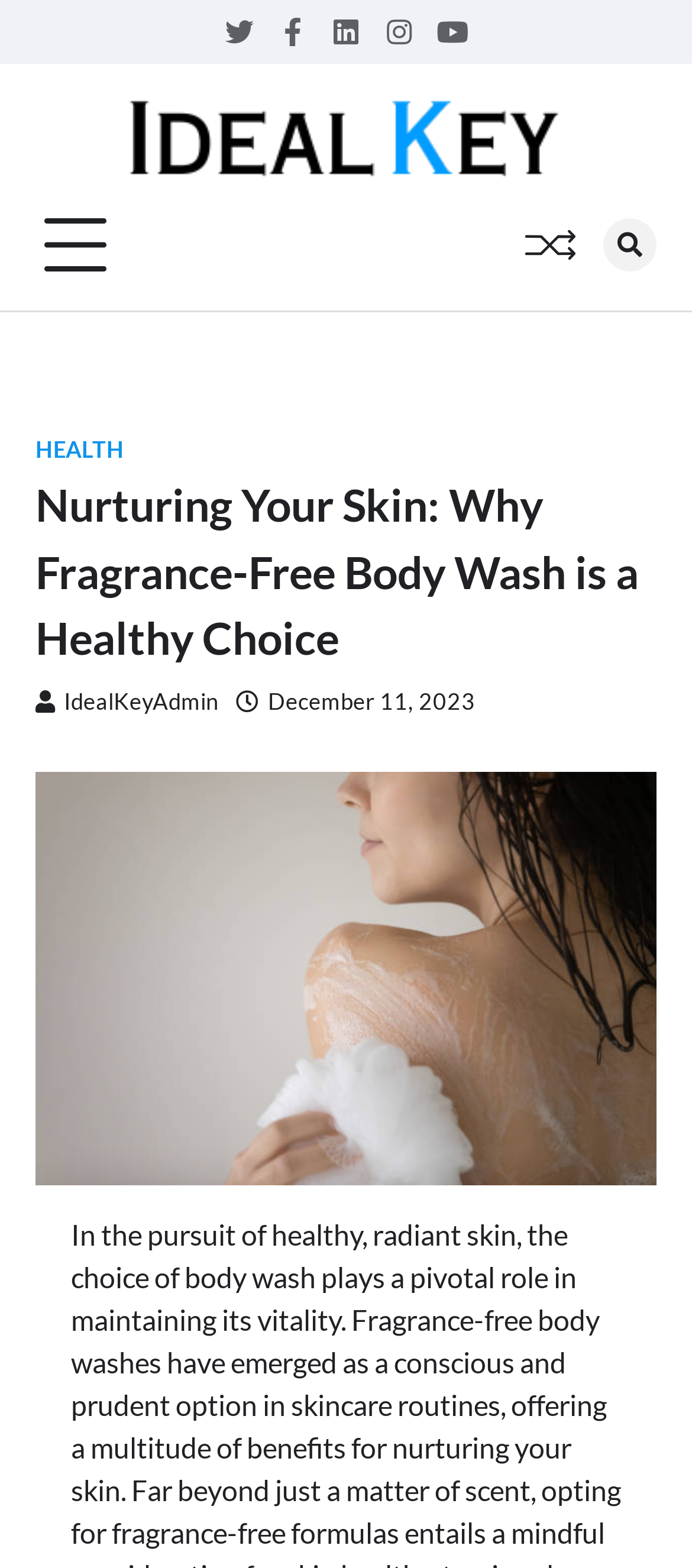Please specify the bounding box coordinates of the area that should be clicked to accomplish the following instruction: "Read the HEALTH section". The coordinates should consist of four float numbers between 0 and 1, i.e., [left, top, right, bottom].

[0.051, 0.278, 0.179, 0.296]